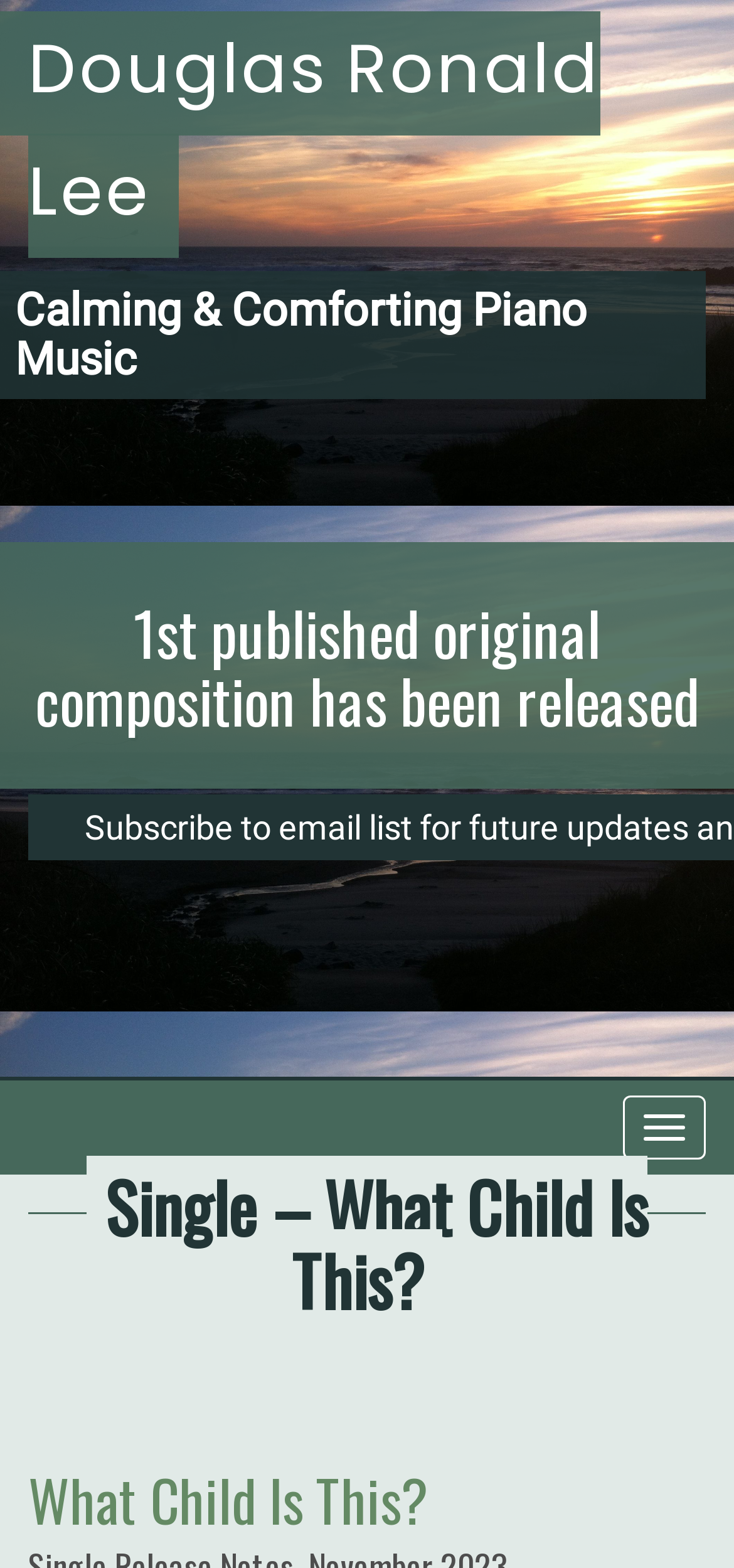Determine the heading of the webpage and extract its text content.

Single – What Child Is This?